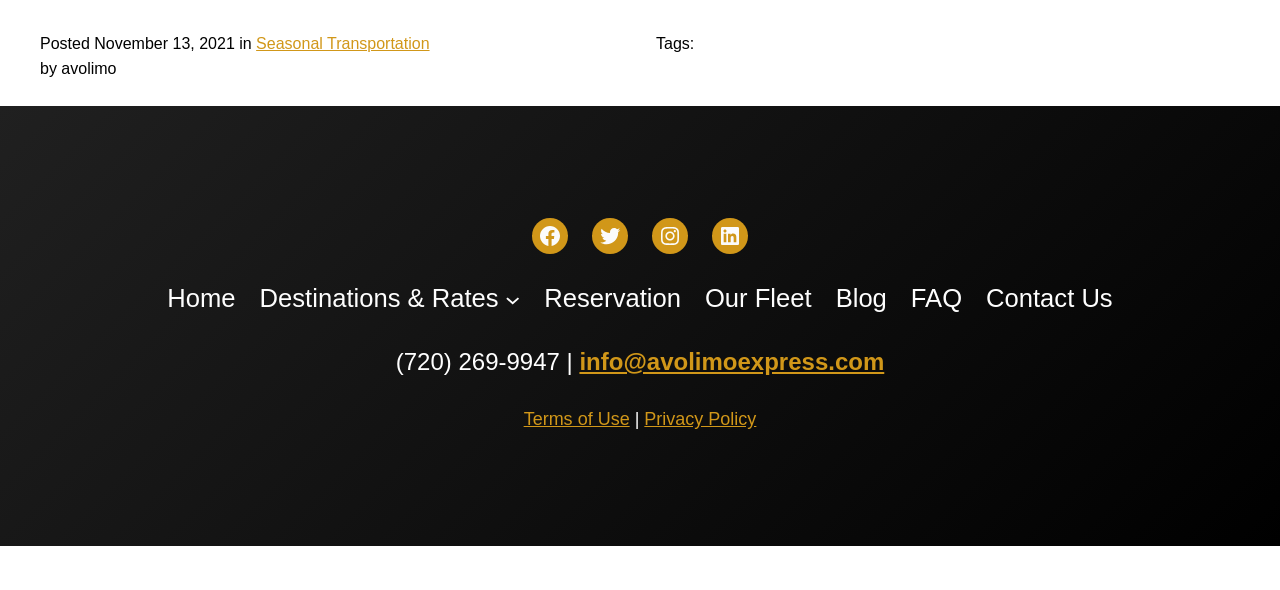Pinpoint the bounding box coordinates of the clickable element needed to complete the instruction: "Read terms of use". The coordinates should be provided as four float numbers between 0 and 1: [left, top, right, bottom].

[0.409, 0.694, 0.492, 0.728]